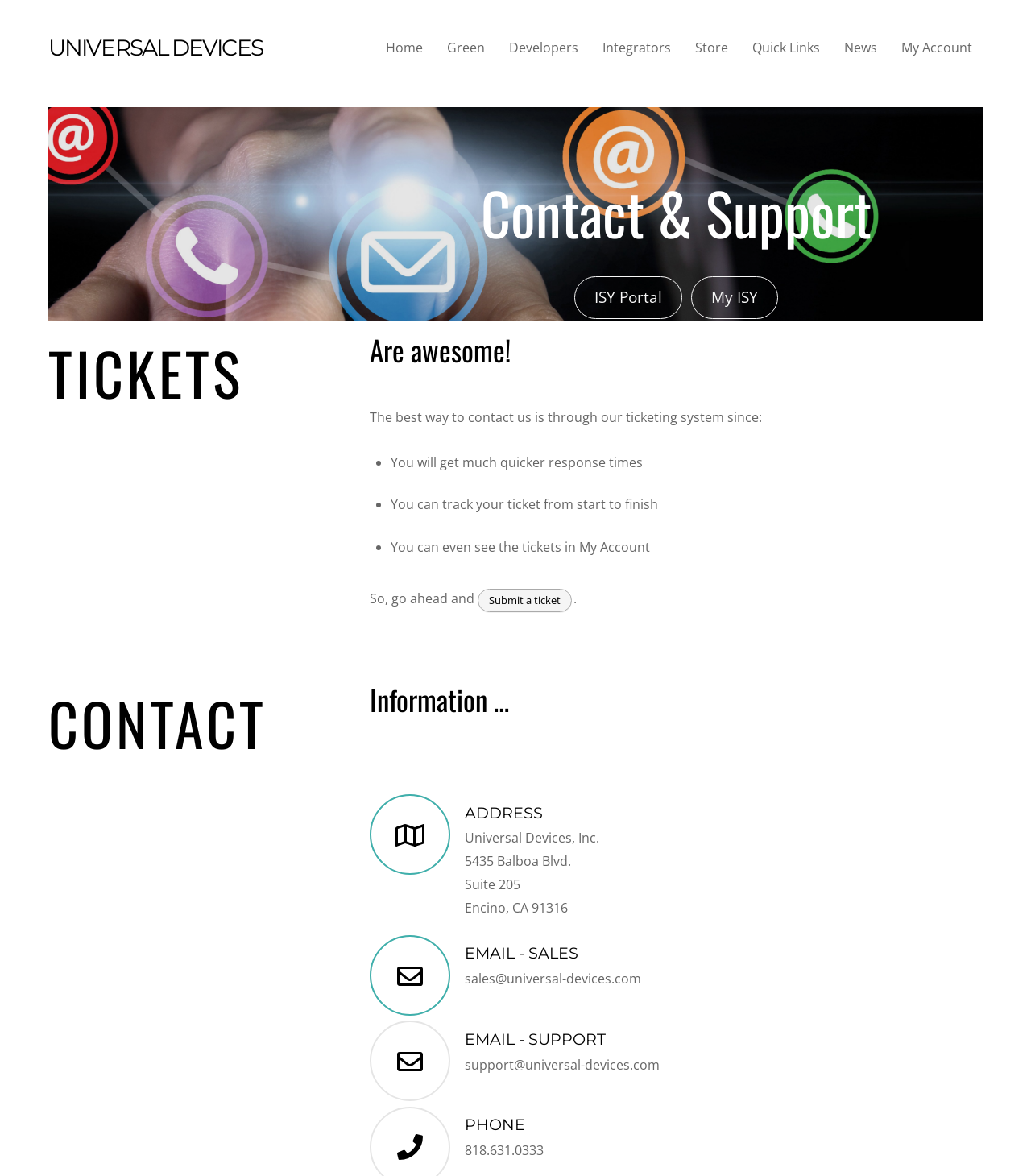Give the bounding box coordinates for the element described by: "Store".

[0.666, 0.027, 0.714, 0.064]